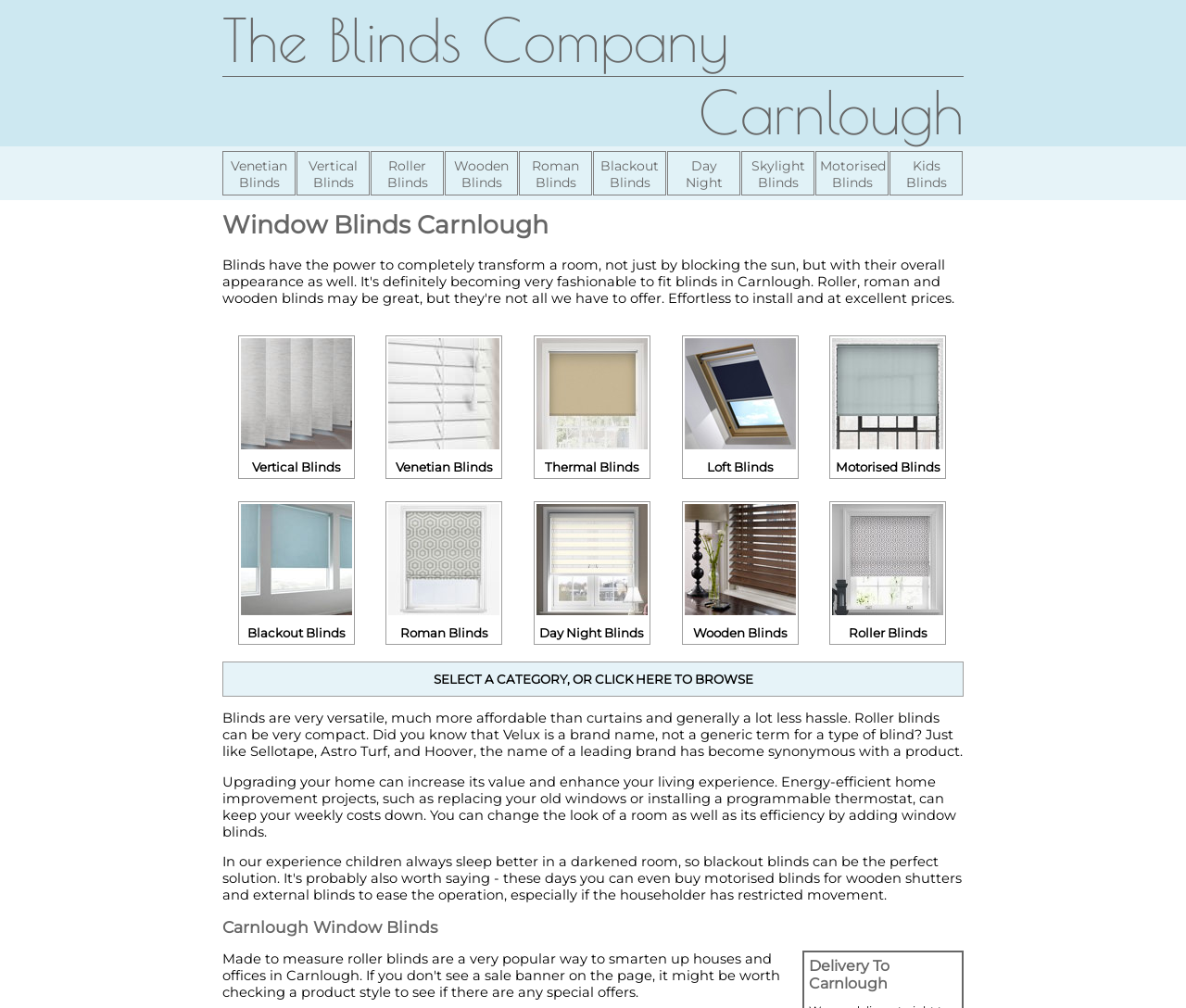What is the benefit of upgrading your home with window blinds?
Look at the screenshot and respond with one word or a short phrase.

Increase its value